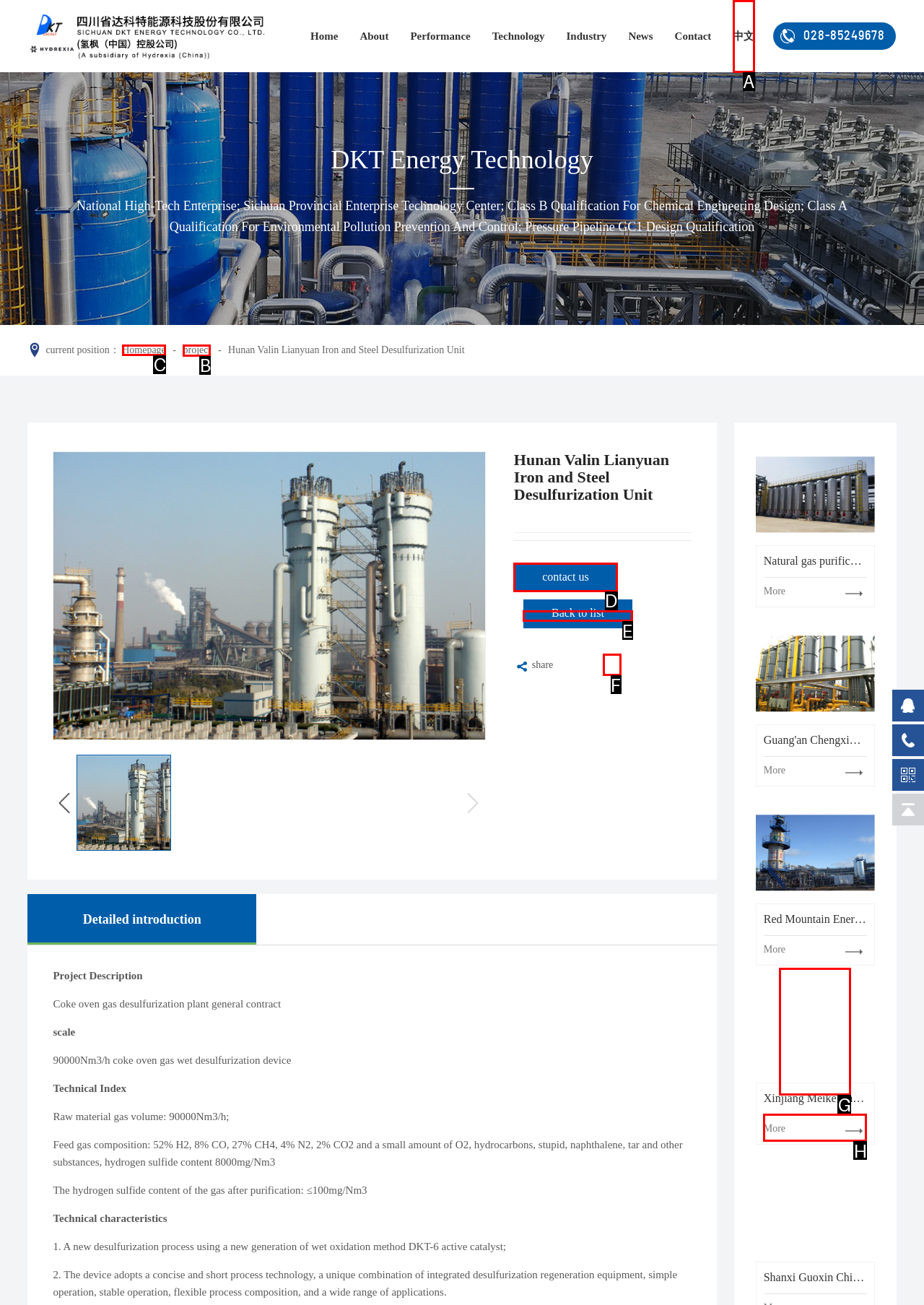Decide which UI element to click to accomplish the task: Click the 'project' link
Respond with the corresponding option letter.

B